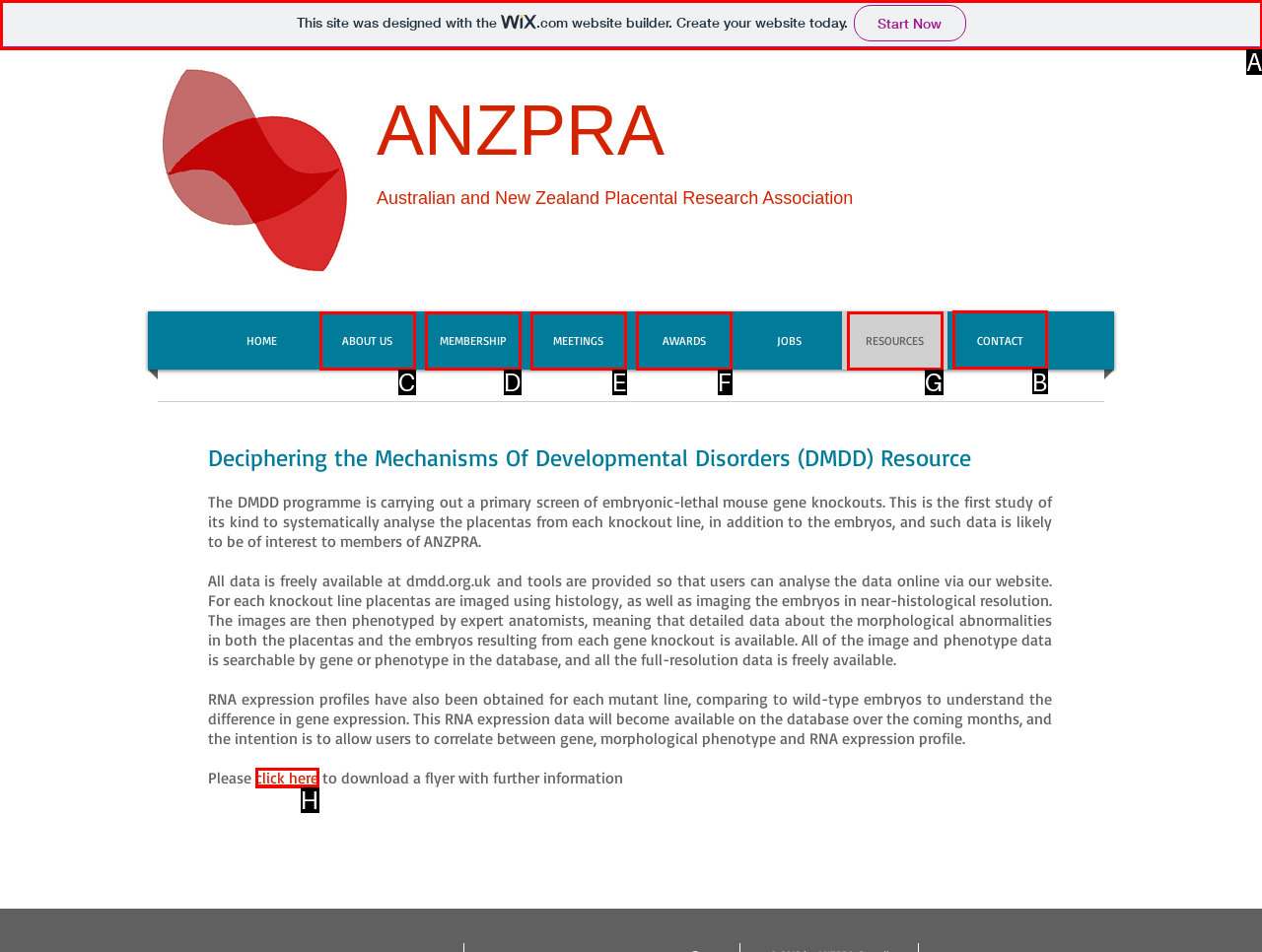From the given choices, which option should you click to complete this task: Click on the 'CONTACT' link? Answer with the letter of the correct option.

B